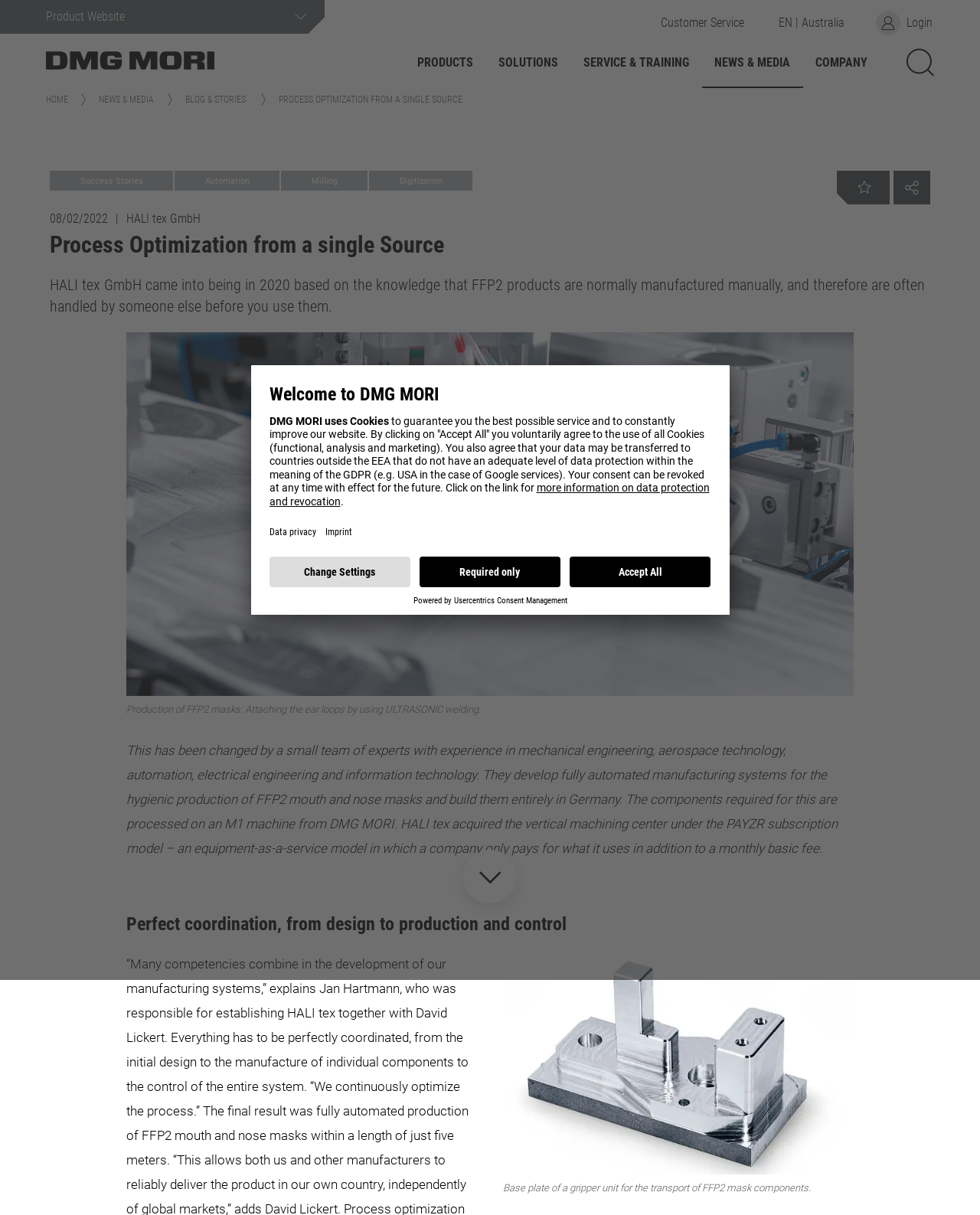Provide a short answer to the following question with just one word or phrase: What is the company name mentioned in the webpage?

HALI tex GmbH